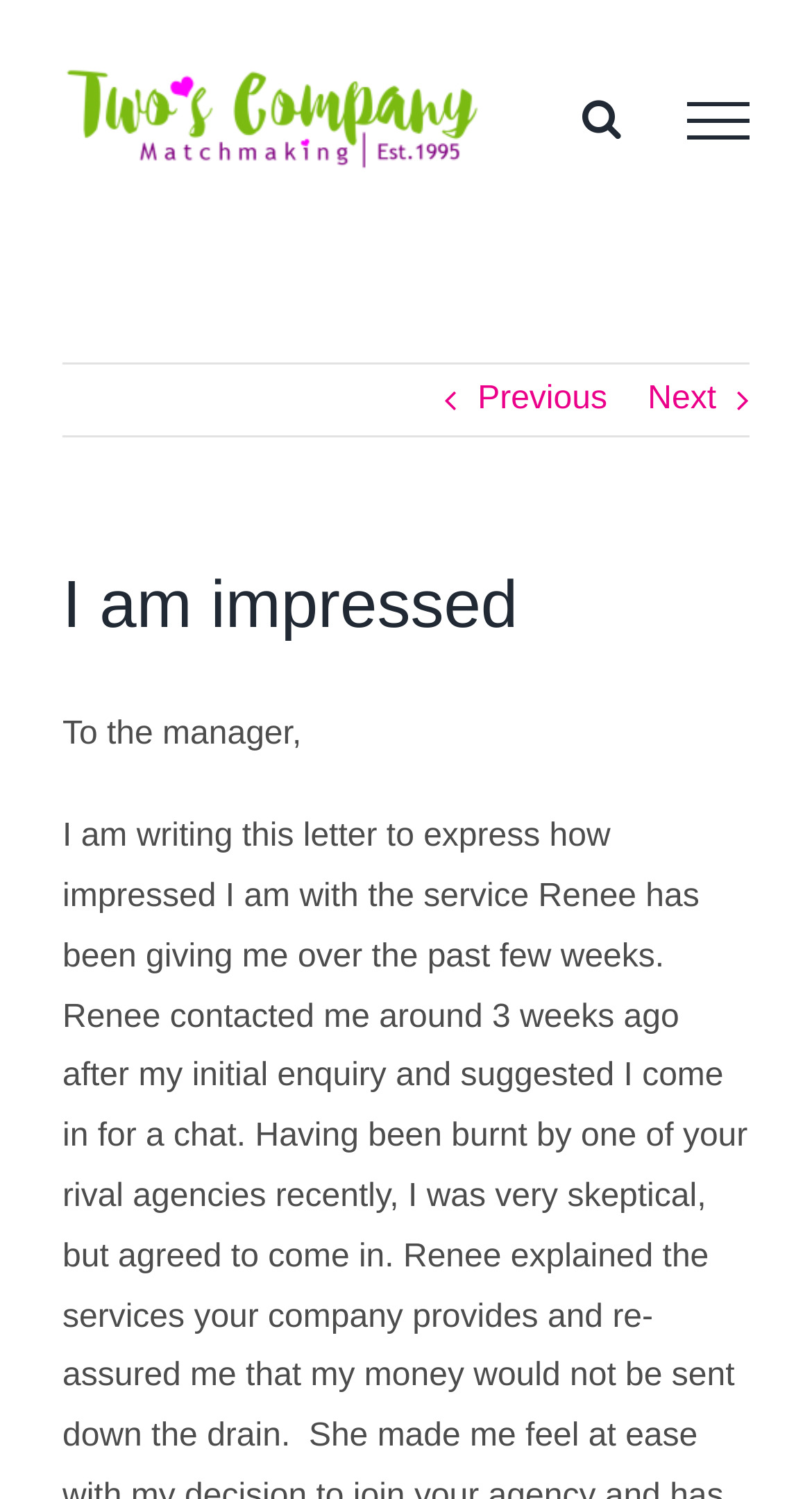Provide a brief response using a word or short phrase to this question:
How many main sections are there in the menu?

1